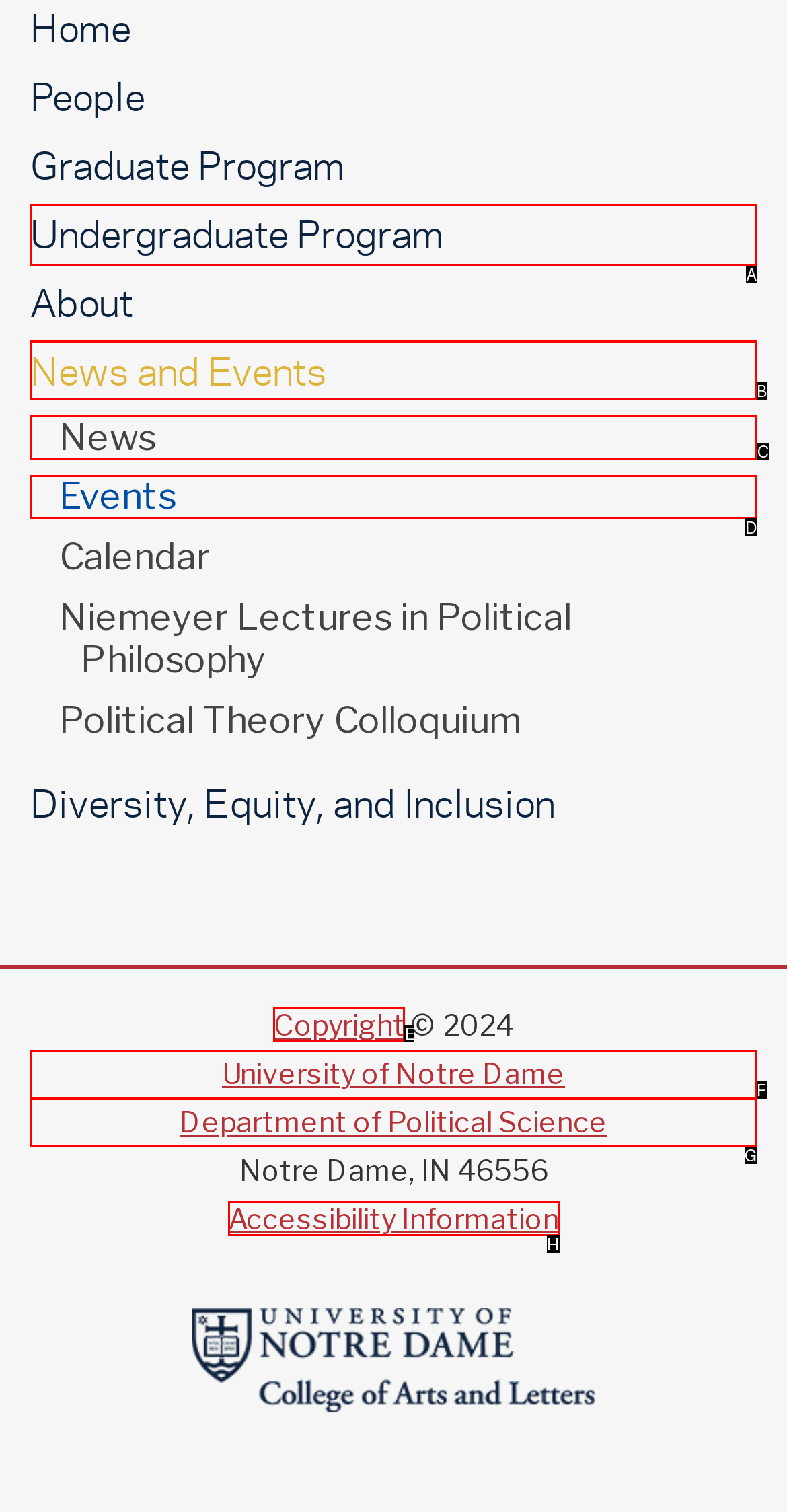Find the option you need to click to complete the following instruction: View News
Answer with the corresponding letter from the choices given directly.

C